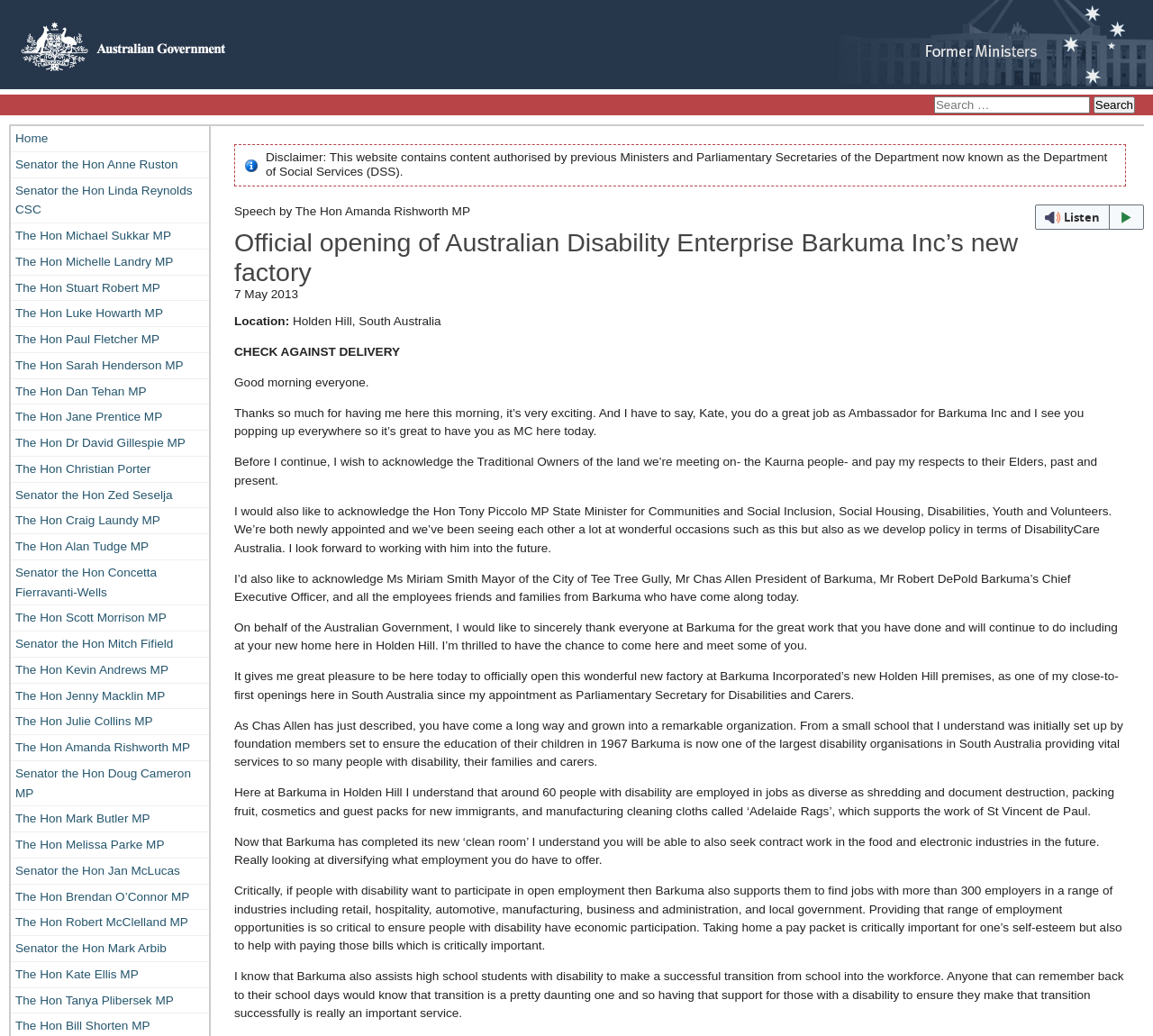Locate the bounding box coordinates of the element to click to perform the following action: 'Search for something'. The coordinates should be given as four float values between 0 and 1, in the form of [left, top, right, bottom].

[0.016, 0.093, 0.984, 0.11]